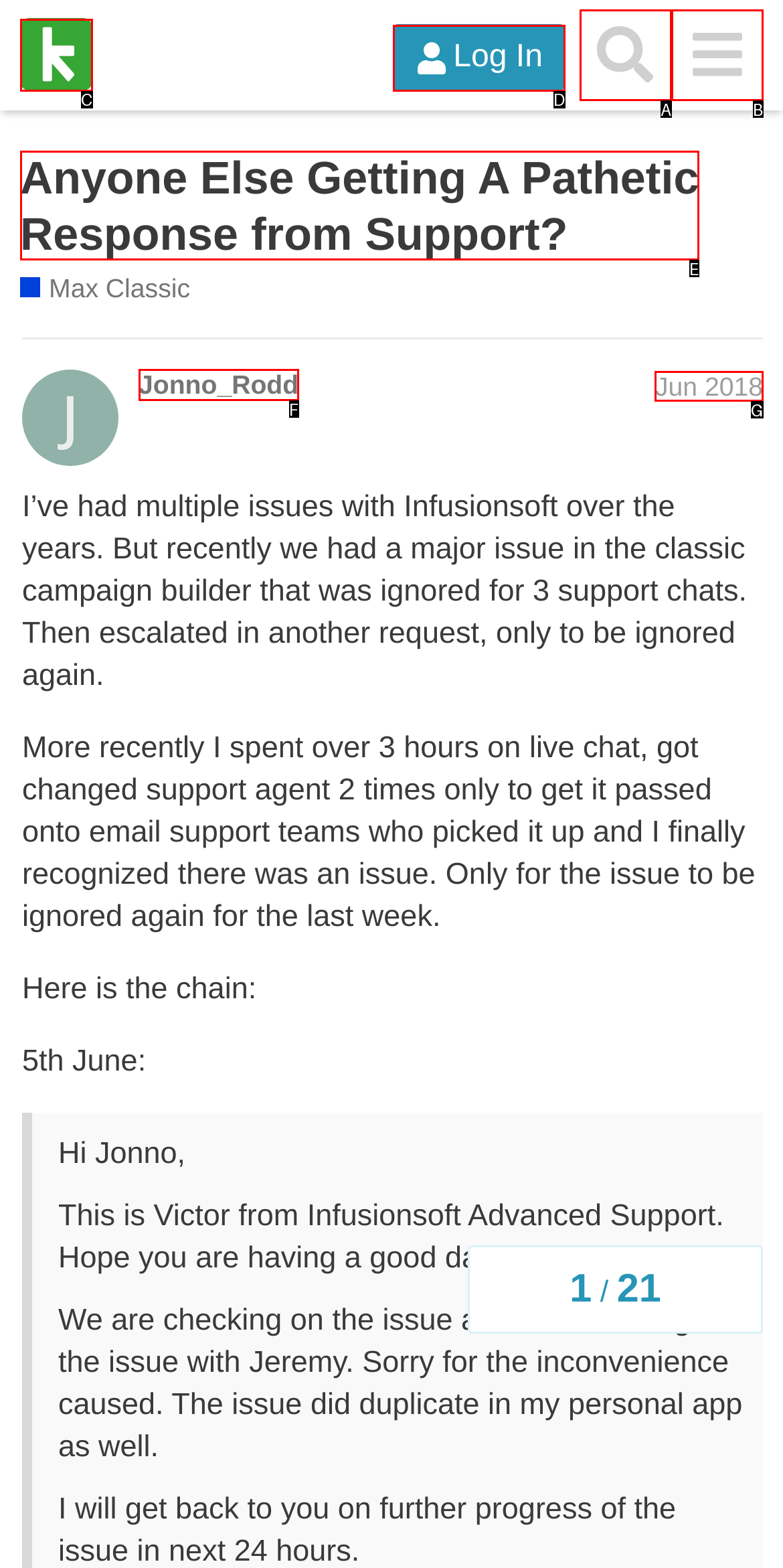Tell me the letter of the HTML element that best matches the description: alt="Keap Integration Q&A" from the provided options.

C